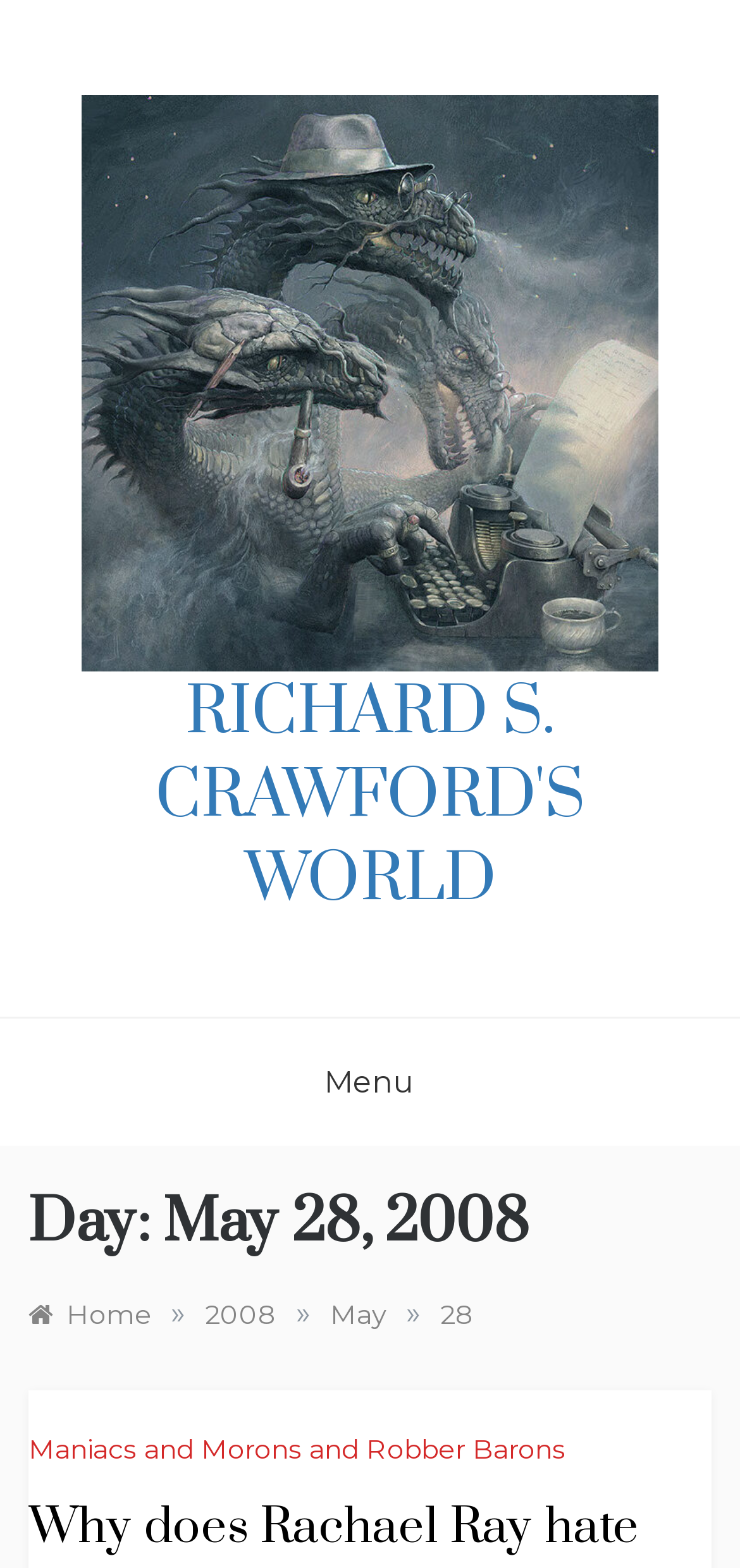Locate the bounding box of the UI element based on this description: "Richard S. Crawford's World". Provide four float numbers between 0 and 1 as [left, top, right, bottom].

[0.21, 0.428, 0.79, 0.588]